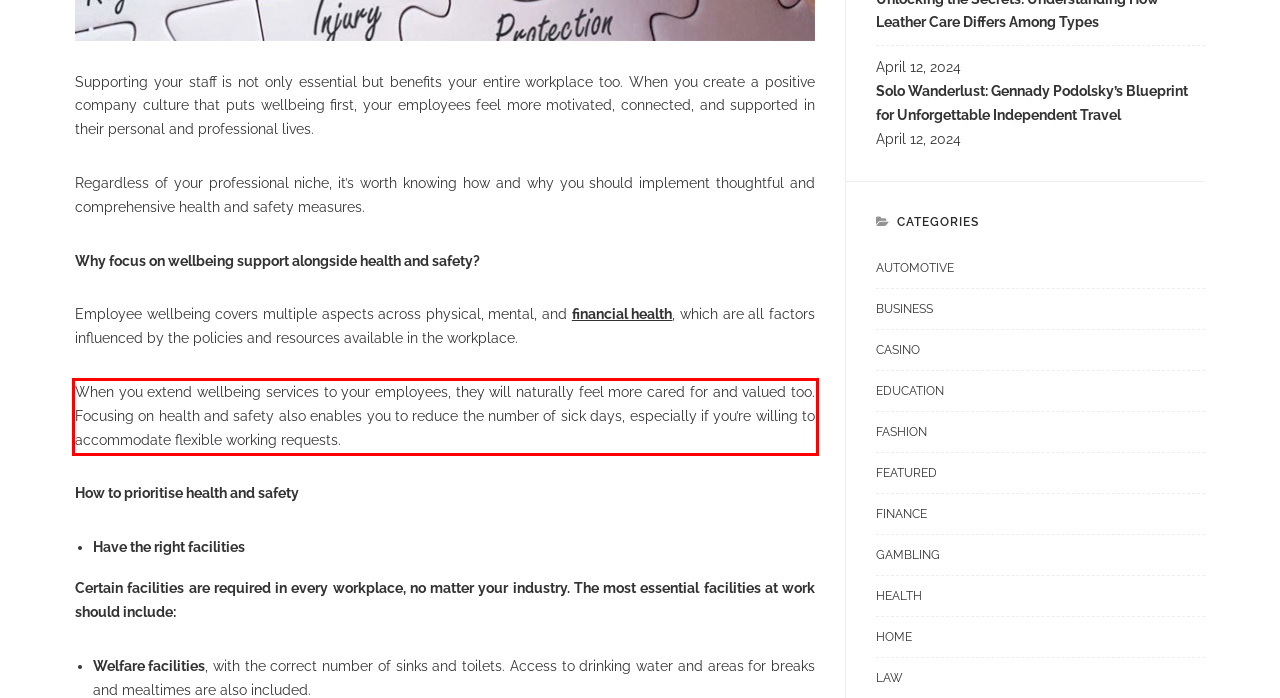Using the provided screenshot of a webpage, recognize and generate the text found within the red rectangle bounding box.

When you extend wellbeing services to your employees, they will naturally feel more cared for and valued too. Focusing on health and safety also enables you to reduce the number of sick days, especially if you’re willing to accommodate flexible working requests.